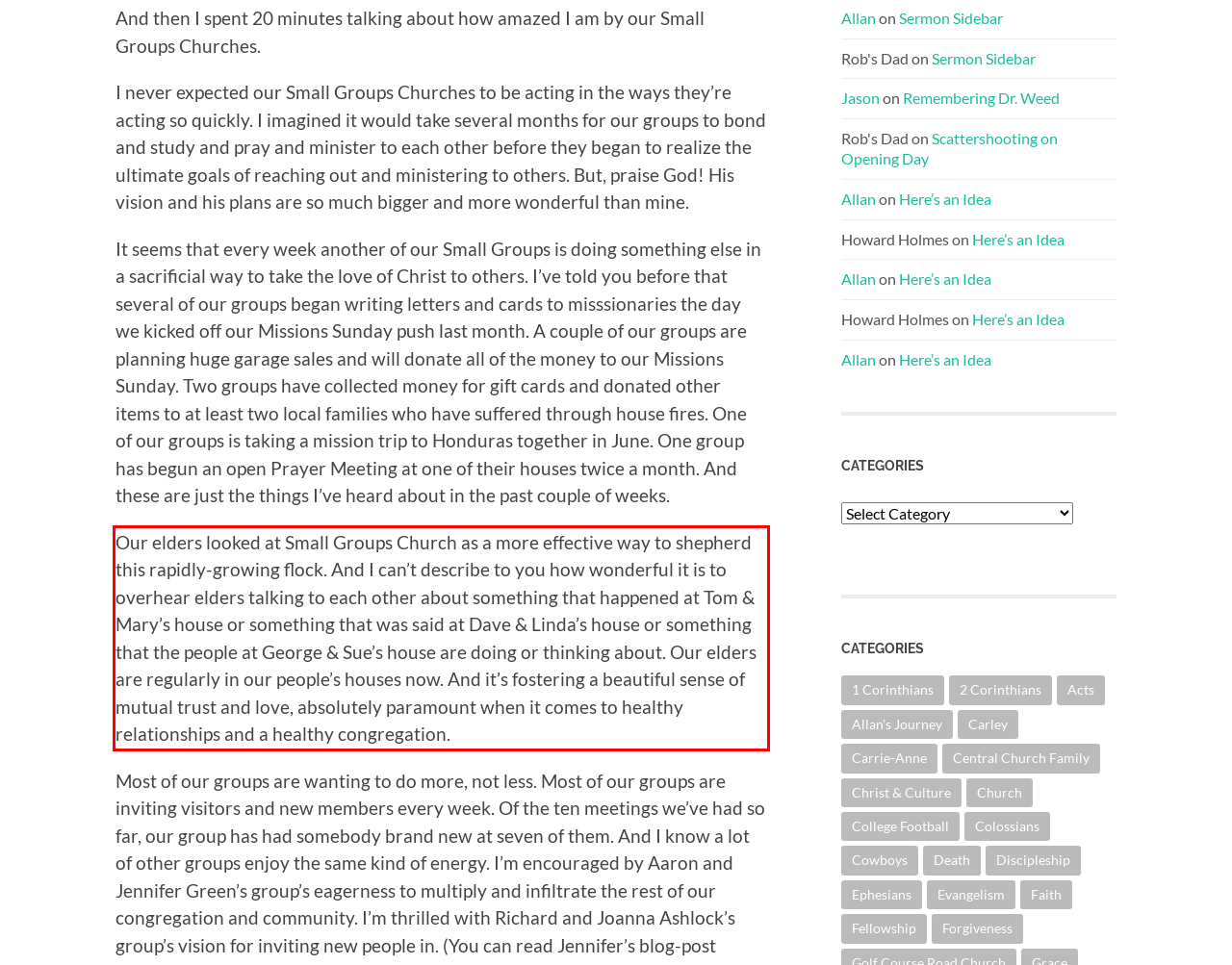Examine the screenshot of the webpage, locate the red bounding box, and perform OCR to extract the text contained within it.

Our elders looked at Small Groups Church as a more effective way to shepherd this rapidly-growing flock. And I can’t describe to you how wonderful it is to overhear elders talking to each other about something that happened at Tom & Mary’s house or something that was said at Dave & Linda’s house or something that the people at George & Sue’s house are doing or thinking about. Our elders are regularly in our people’s houses now. And it’s fostering a beautiful sense of mutual trust and love, absolutely paramount when it comes to healthy relationships and a healthy congregation.